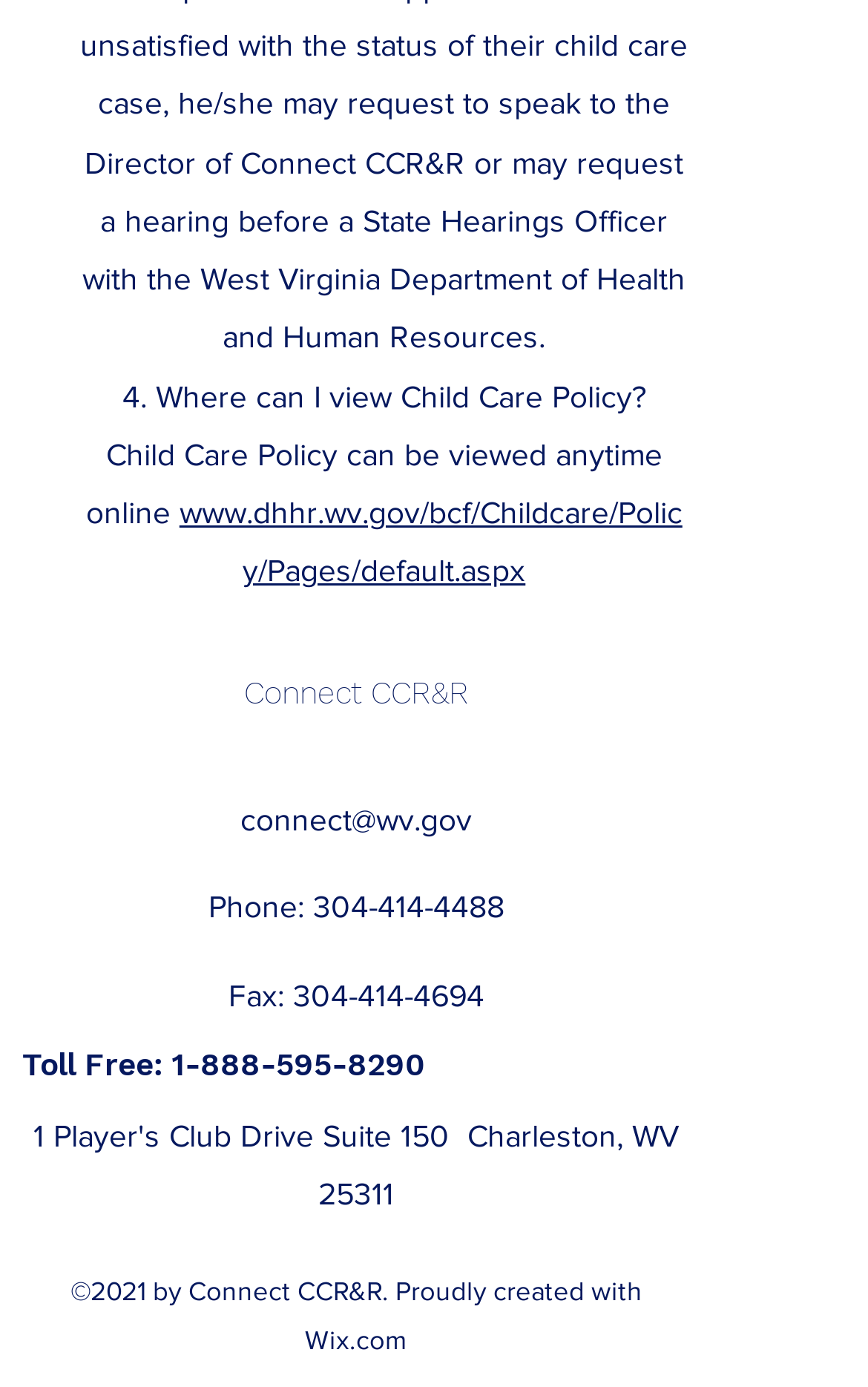What is the phone number to call for Child Care Policy?
Provide a comprehensive and detailed answer to the question.

I found the phone number by looking at the text 'Phone:' and the corresponding link next to it, which is '304-414-4488'.